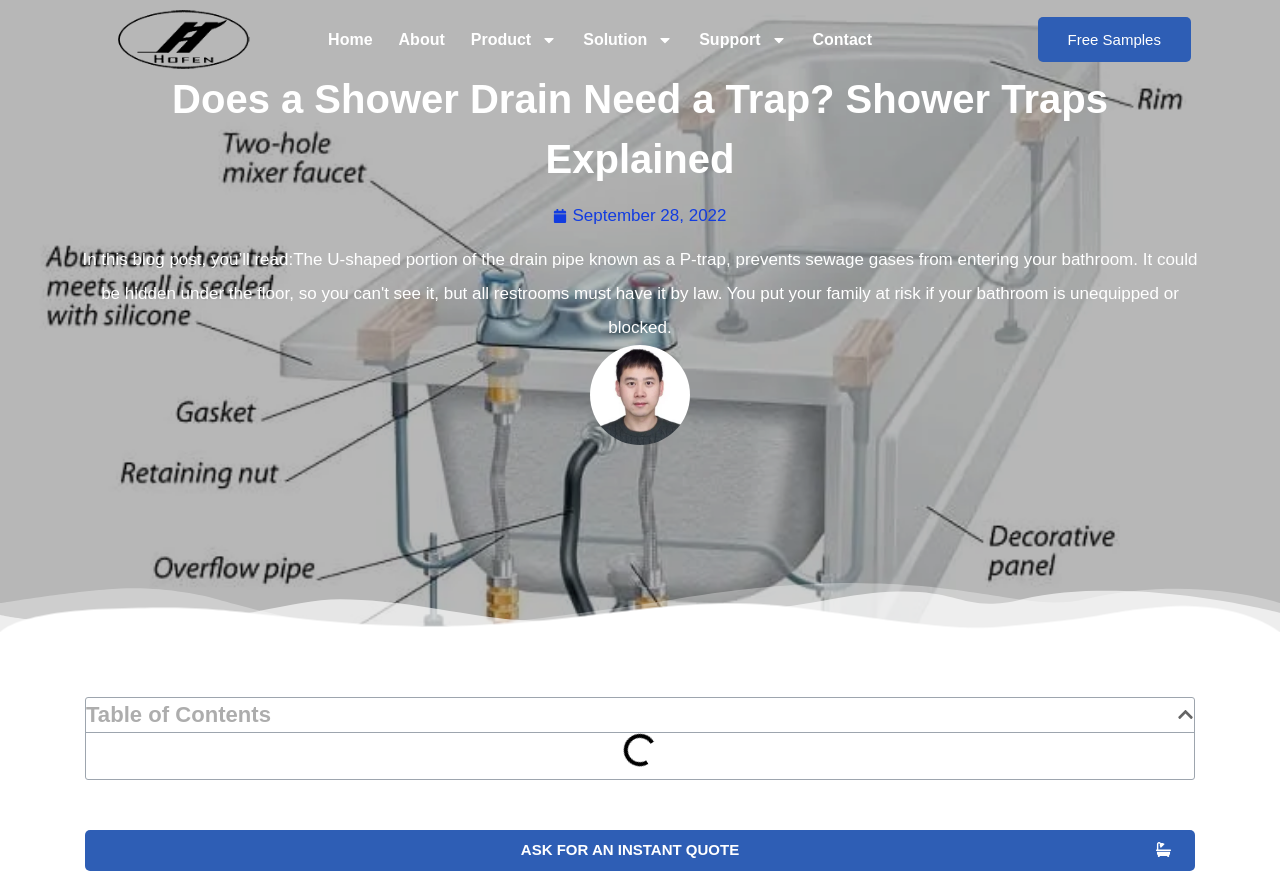Find the bounding box coordinates of the element I should click to carry out the following instruction: "View Undergraduate programs".

None